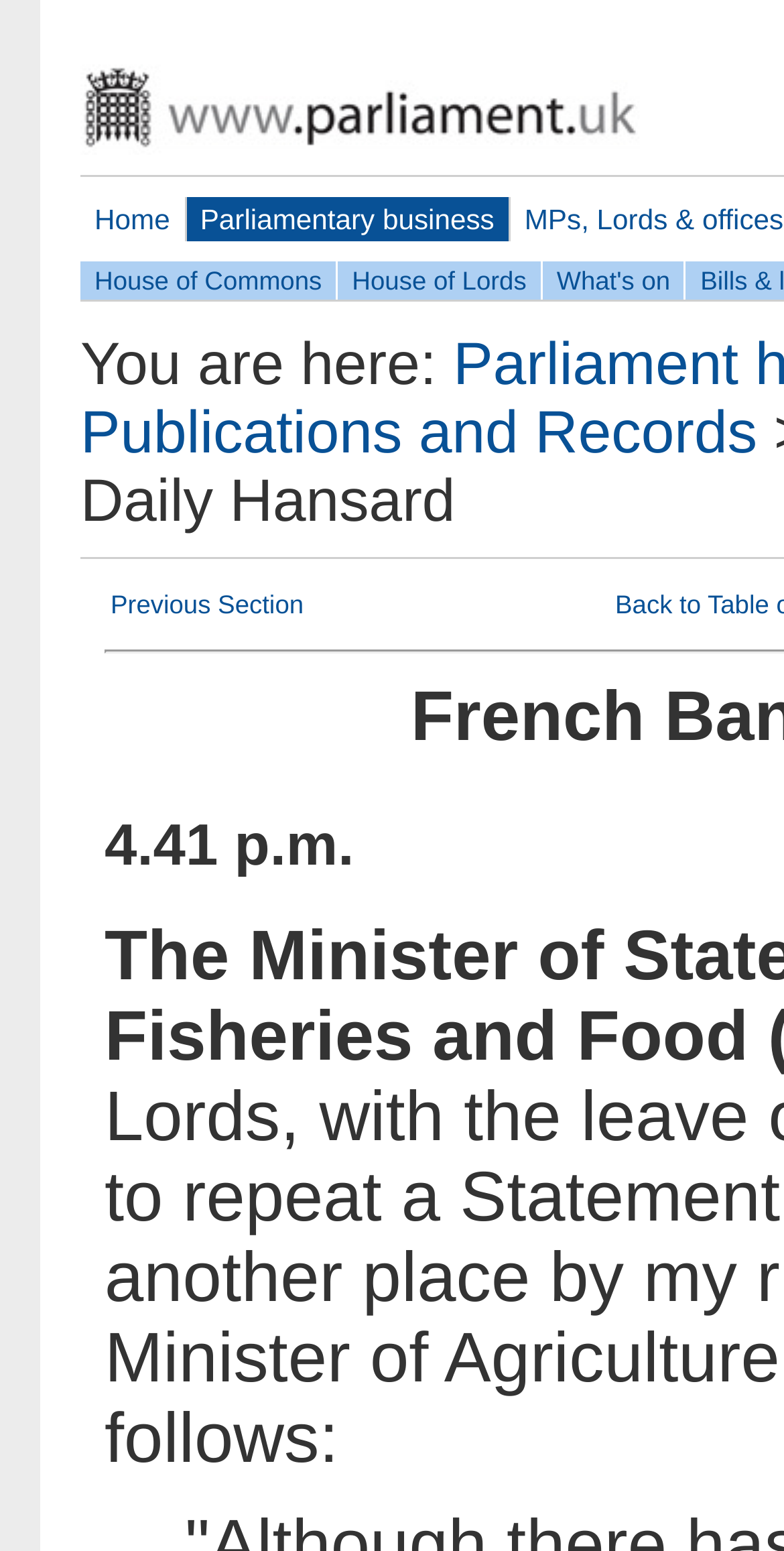Locate the bounding box of the UI element described in the following text: "Home".

[0.103, 0.127, 0.235, 0.155]